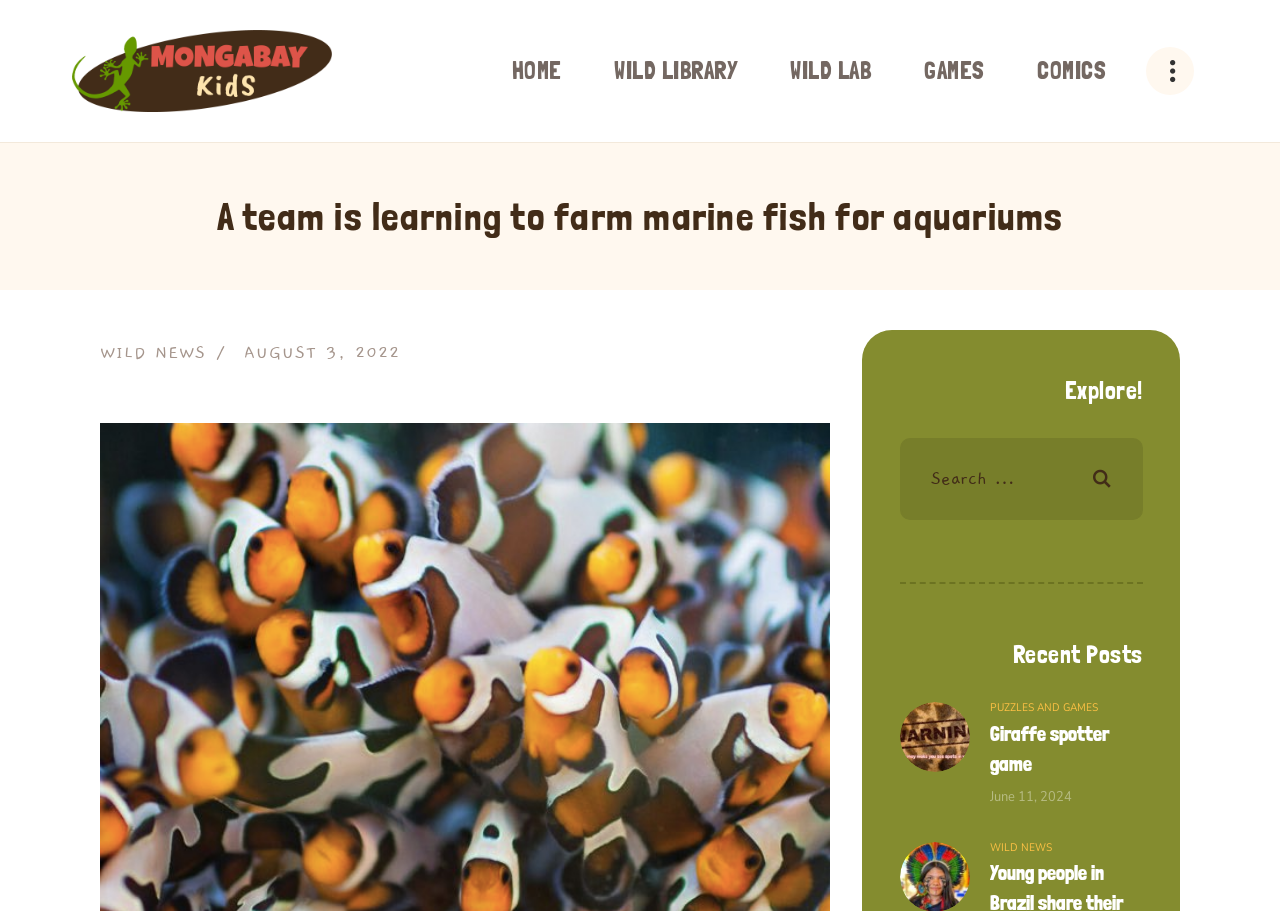Convey a detailed summary of the webpage, mentioning all key elements.

This webpage is about Mongabay Kids, a platform focused on nature, biodiversity, and conservation education for kids. At the top left, there is a logo image, followed by a navigation menu with links to "HOME", "WILD LIBRARY", "WILD LAB", "GAMES", "COMICS", and an icon. Below the navigation menu, there is a heading that reads "A team is learning to farm marine fish for aquariums".

On the top right, there is a link to "MONGABAY KIDS" with a description of the platform. Below it, there are links to "COMICS", "EDUCATORS", "ABOUT US", and "SEARCH ALL". 

In the middle of the page, there is a section with a heading "Explore!" and a search bar with a button. Below the search bar, there is a section with a heading "Recent Posts" that features several articles. Each article has a title, a link to the article, and a date. The first article is about a "Giraffe spotter game", and it has an image and a link to "PUZZLES AND GAMES". The second article is about "Young people in Brazil share their climate change stories" and has a link to "WILD NEWS".